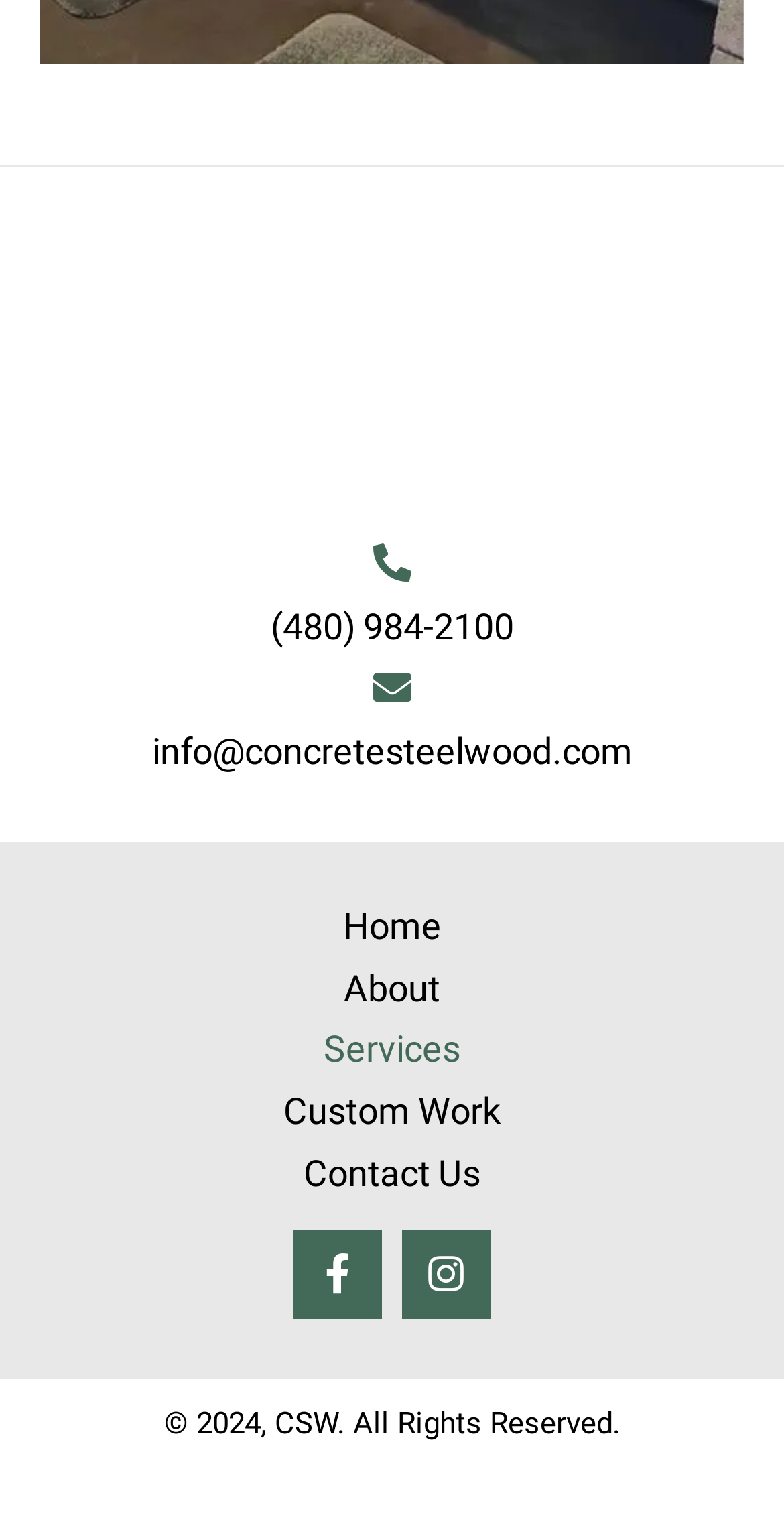Using the webpage screenshot, find the UI element described by aria-label="Instagram" title="Instagram". Provide the bounding box coordinates in the format (top-left x, top-left y, bottom-right x, bottom-right y), ensuring all values are floating point numbers between 0 and 1.

[0.513, 0.799, 0.626, 0.857]